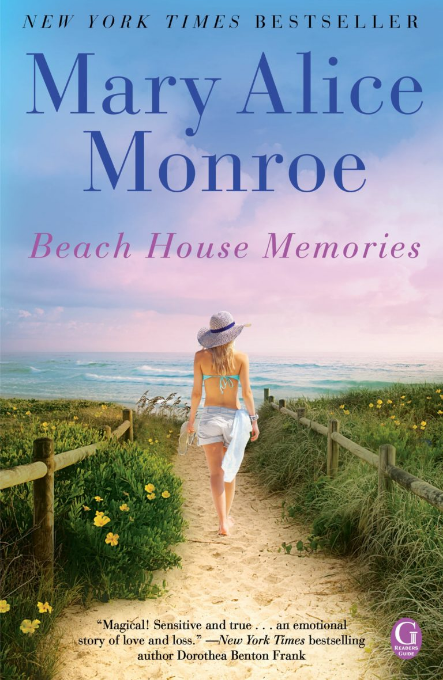What is written at the top of the book cover?
Based on the image, please offer an in-depth response to the question.

The caption explicitly states that 'NEW YORK TIMES BESTSELLER' is inscribed at the top of the book cover, highlighting the book's acclaim.